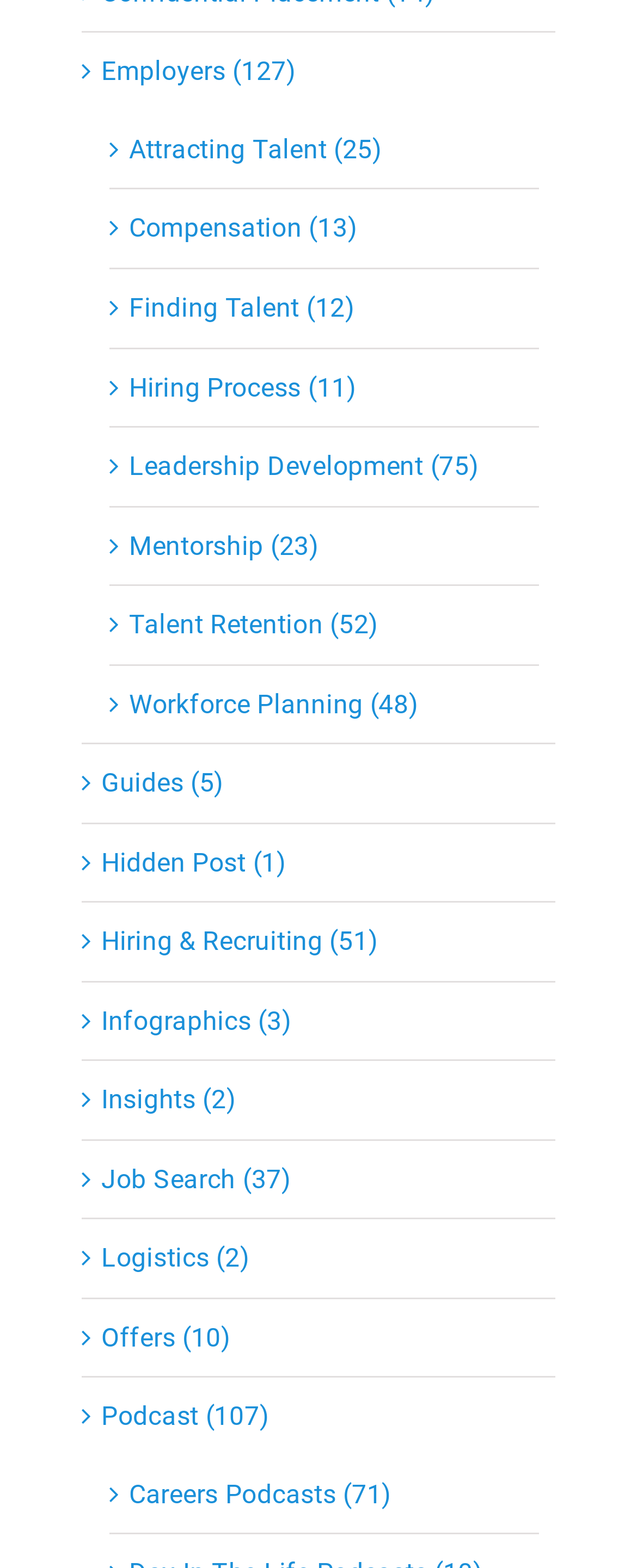Determine the bounding box coordinates of the area to click in order to meet this instruction: "Explore Attracting Talent".

[0.203, 0.081, 0.821, 0.11]